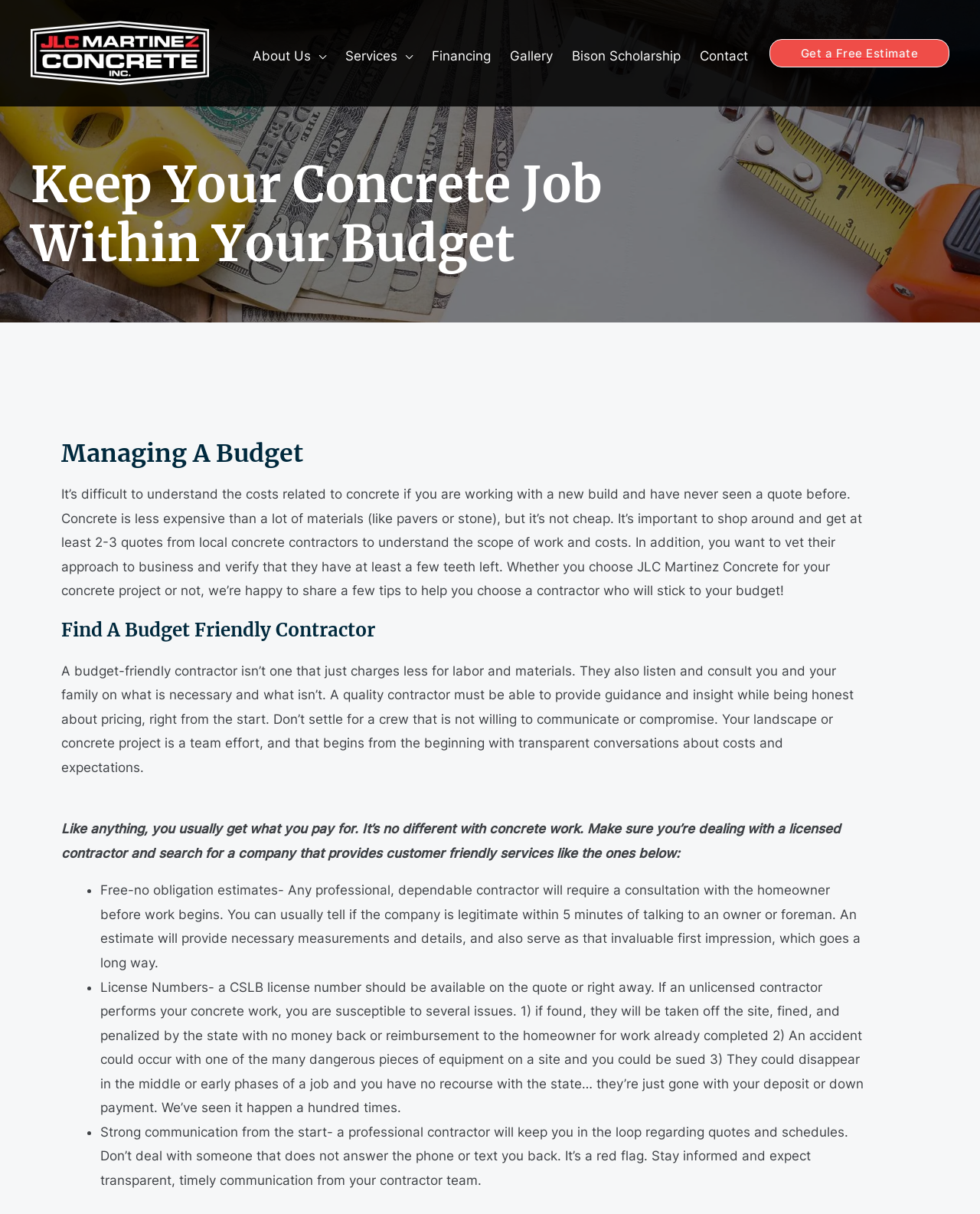Answer the following query concisely with a single word or phrase:
What is the purpose of the 'Get a Free Estimate' link?

To get a free estimate